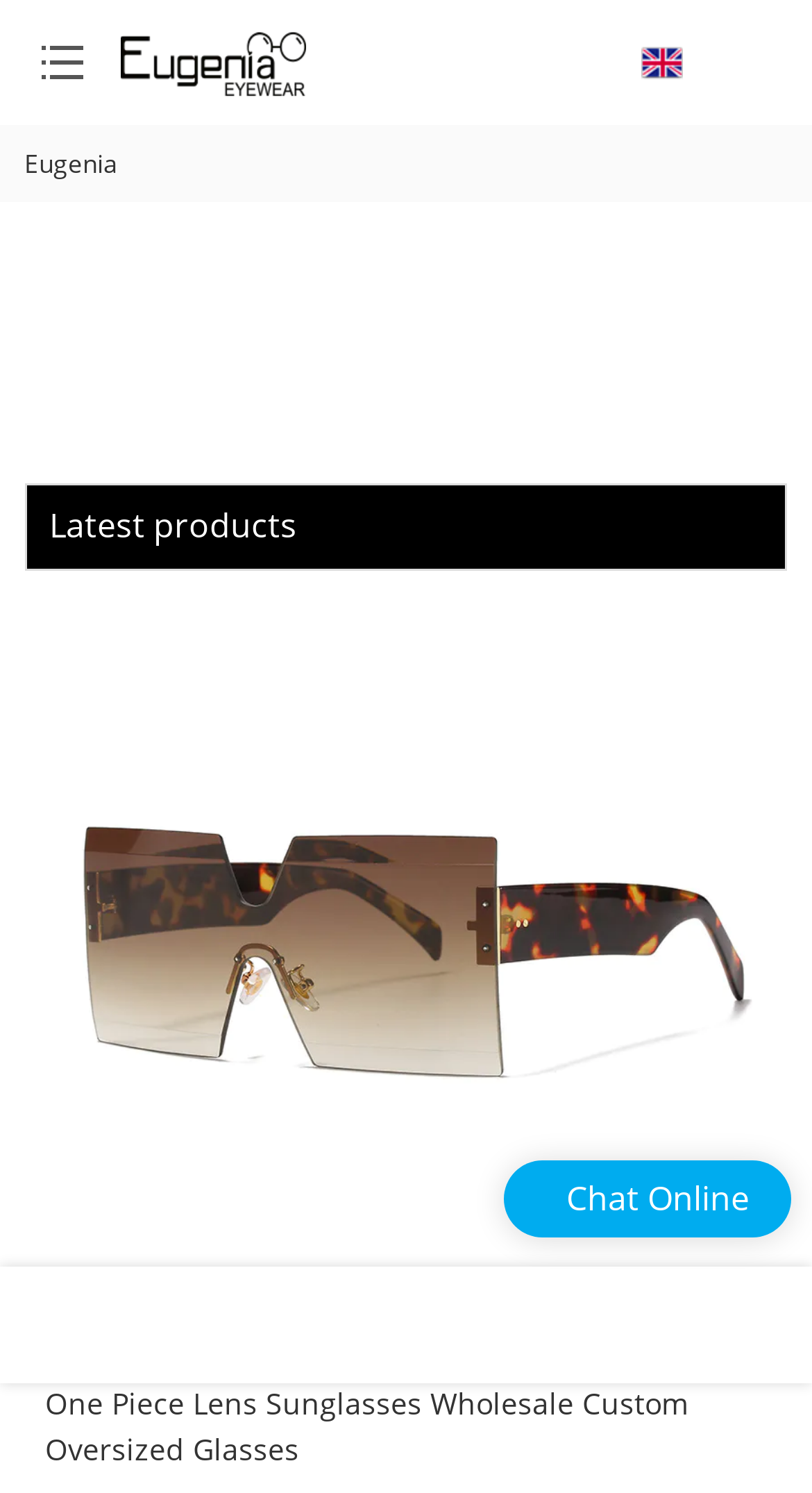Using the details from the image, please elaborate on the following question: What type of products are displayed on the webpage?

I deduced this by examining the image element with the text 'EUGENIA Wholesale Cheap Fashion Sunglasses PC One Piece Lens Sunglasses Wholesale Custom Oversized Glasses', which clearly shows that the webpage is displaying sunglasses.